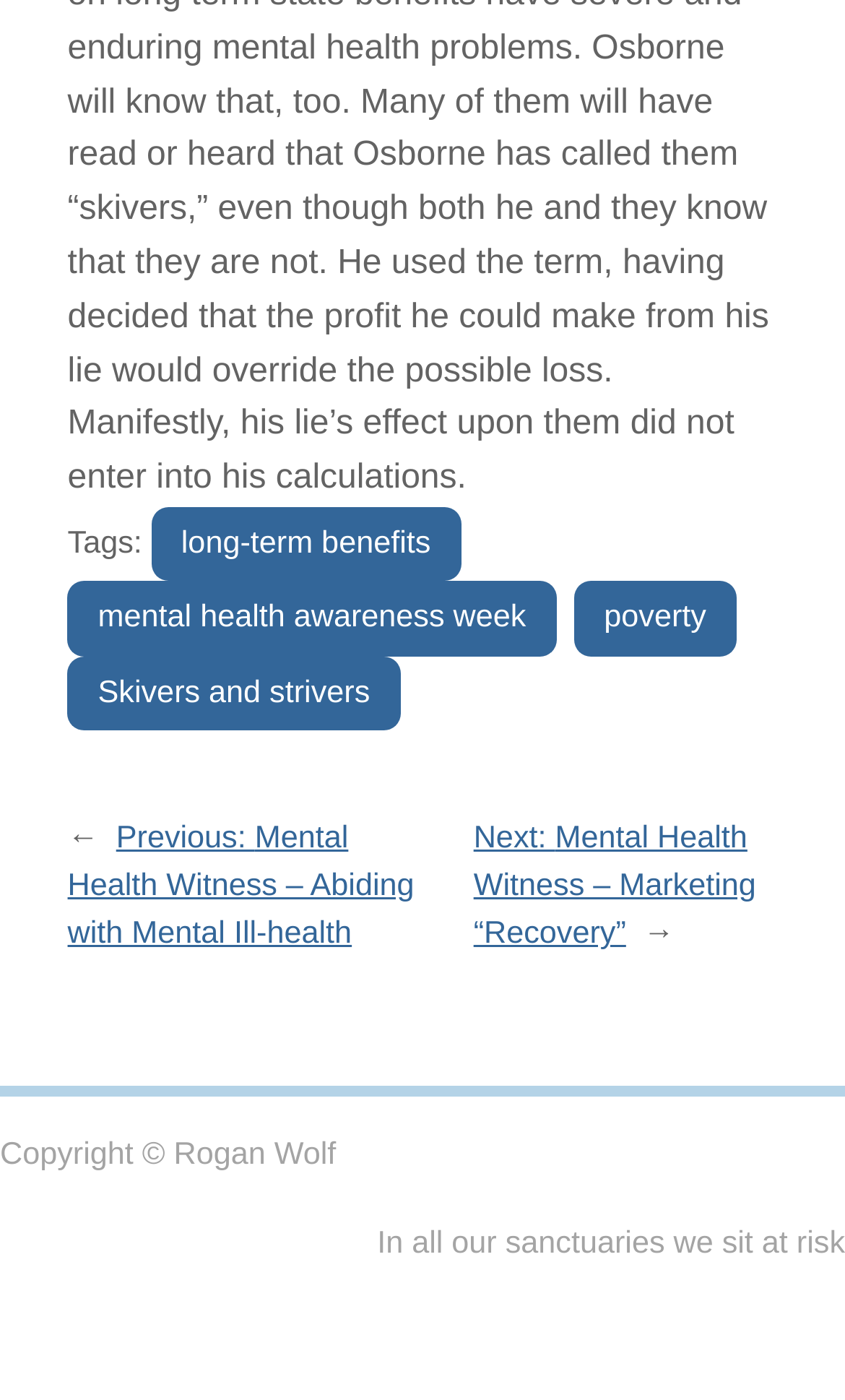What is the last sentence on the webpage?
Please answer the question with as much detail and depth as you can.

The last sentence on the webpage is 'In all our sanctuaries we sit at risk' which is a static text element located at the bottom of the webpage, indicated by its bounding box coordinates [0.446, 0.876, 1.0, 0.901].